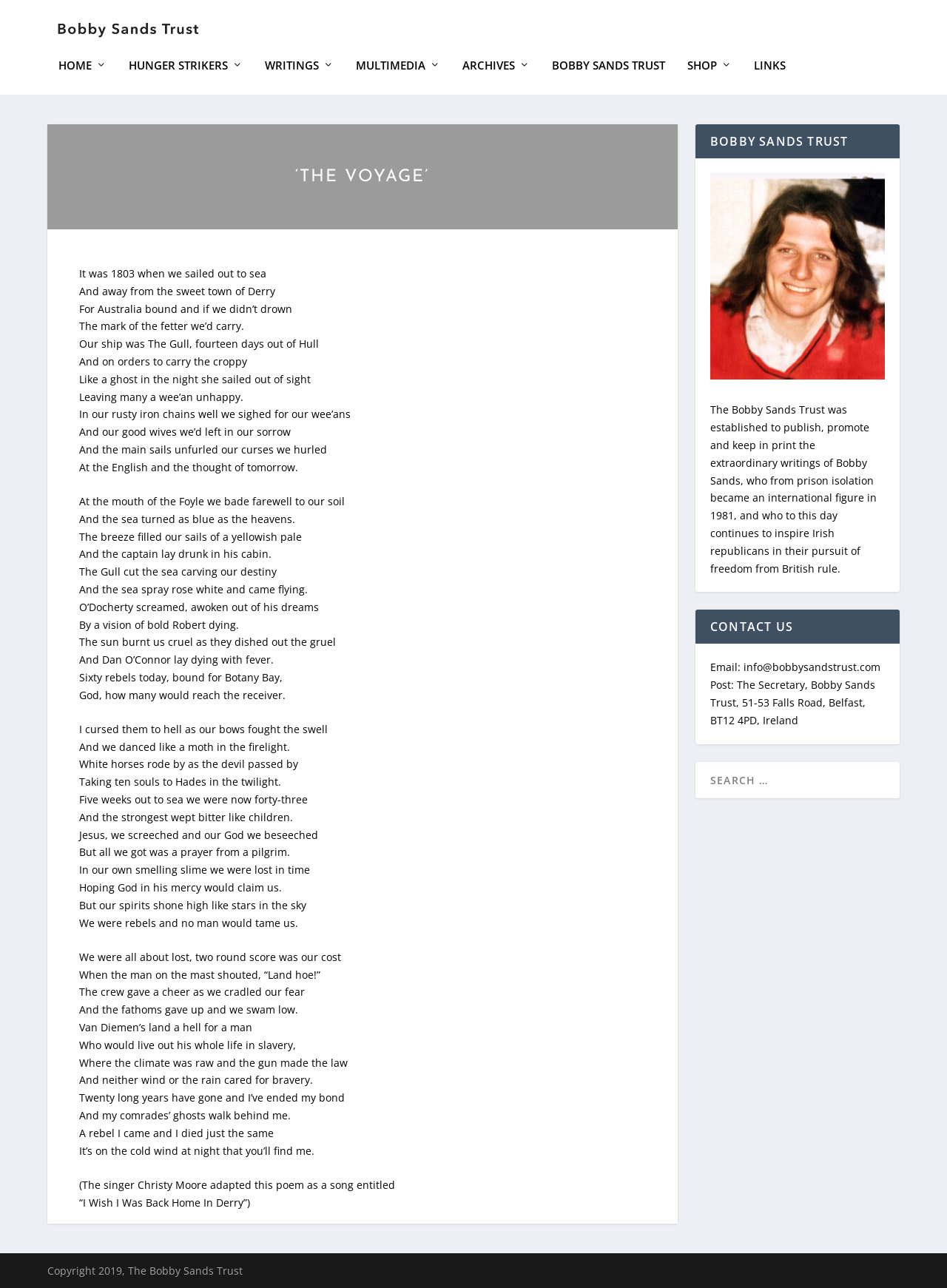Could you locate the bounding box coordinates for the section that should be clicked to accomplish this task: "Visit the SHOP".

[0.726, 0.046, 0.773, 0.074]